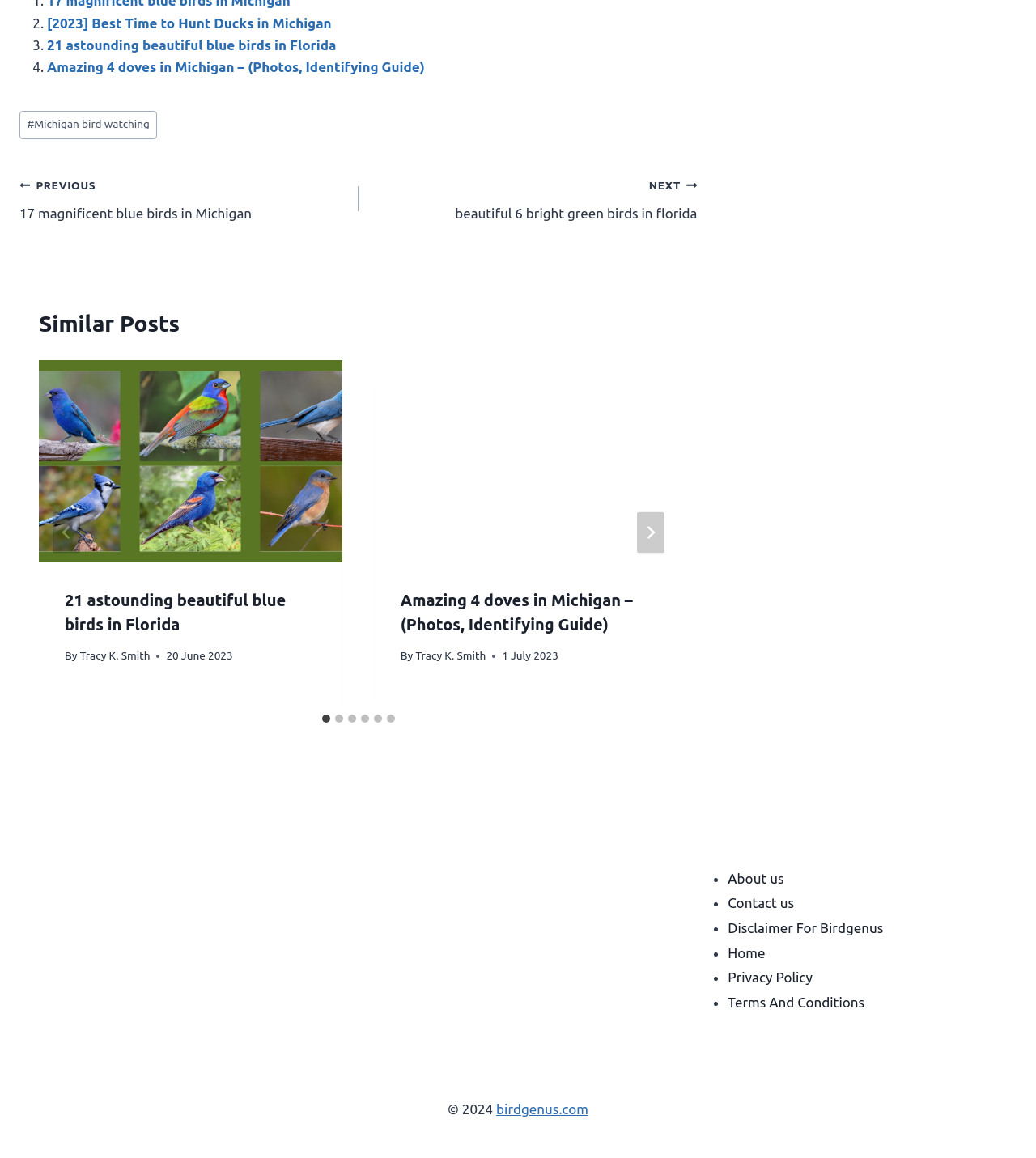Who is the author of the post?
From the image, provide a succinct answer in one word or a short phrase.

Tracy K. Smith